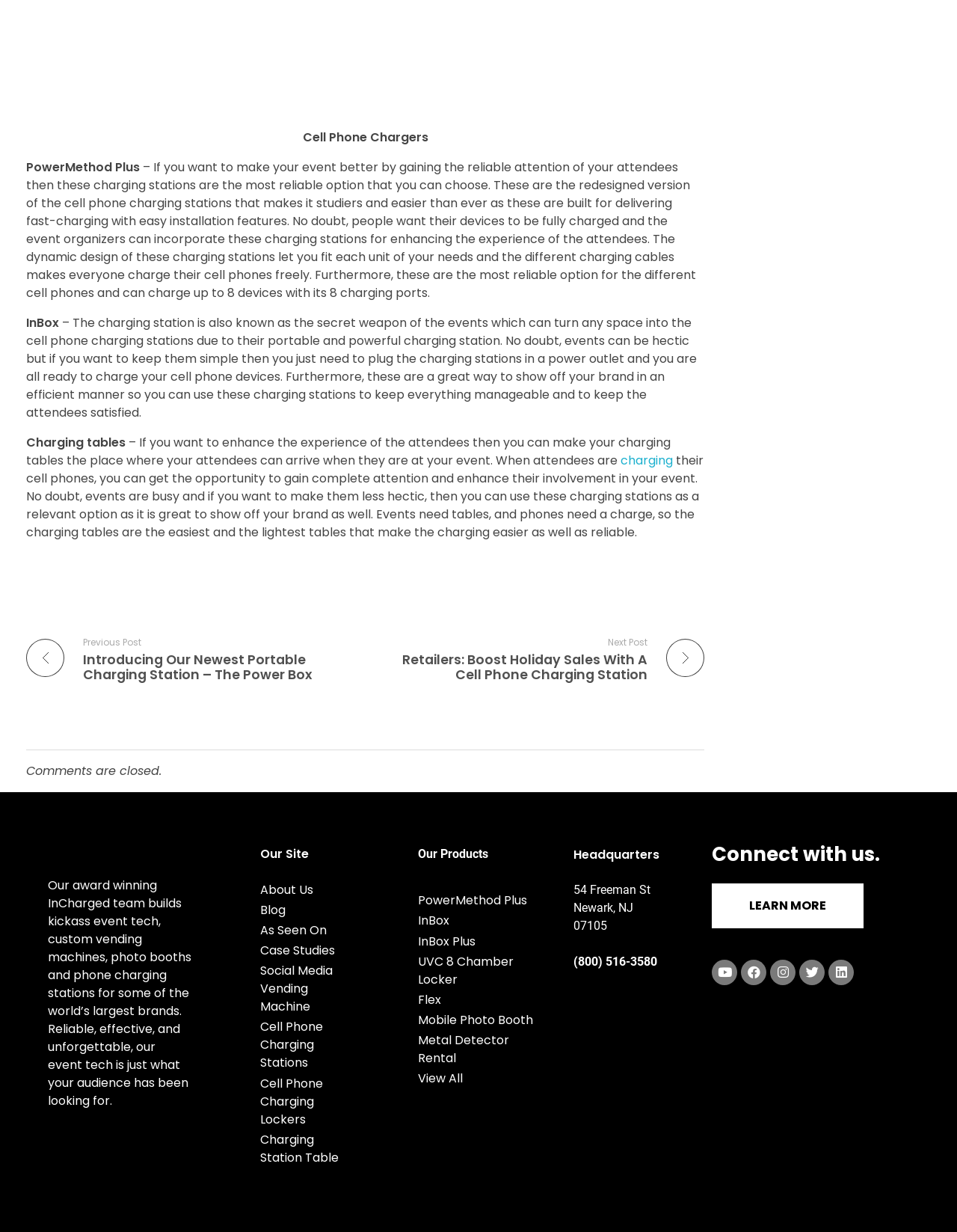Can you provide the bounding box coordinates for the element that should be clicked to implement the instruction: "Visit the blog"?

[0.272, 0.731, 0.298, 0.745]